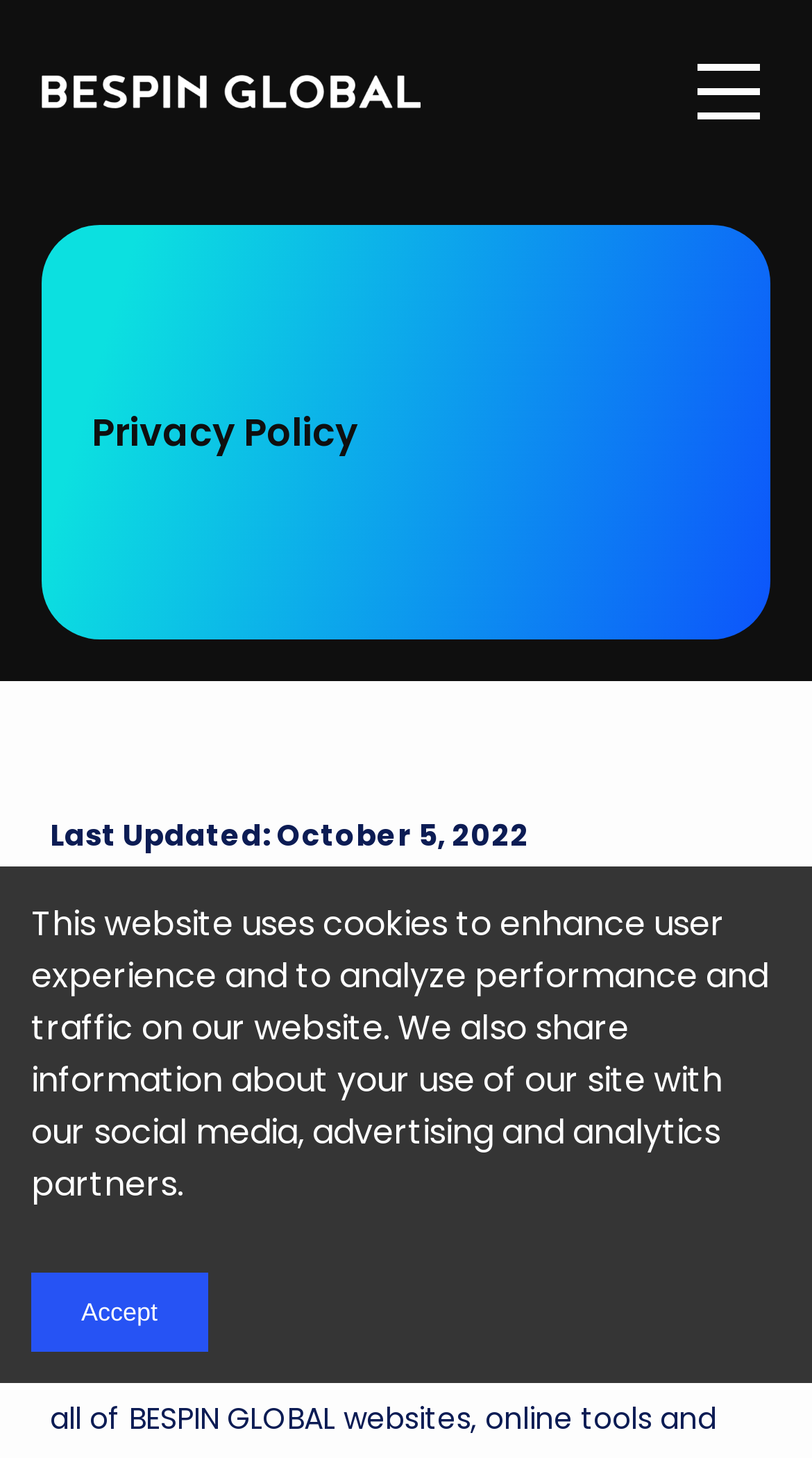Using the description: "Accept", determine the UI element's bounding box coordinates. Ensure the coordinates are in the format of four float numbers between 0 and 1, i.e., [left, top, right, bottom].

[0.038, 0.873, 0.256, 0.927]